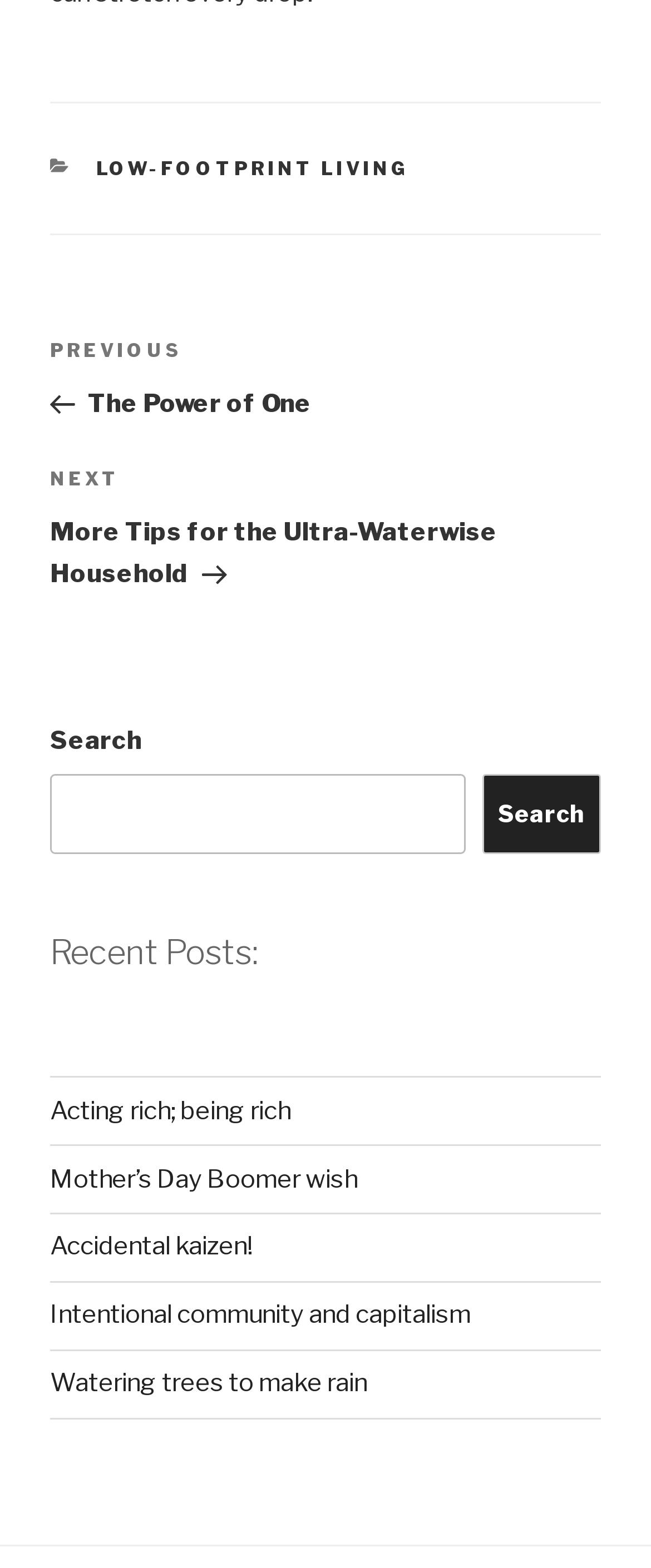Reply to the question below using a single word or brief phrase:
What is the text of the second link in the post navigation?

Next Post More Tips for the Ultra-Waterwise Household